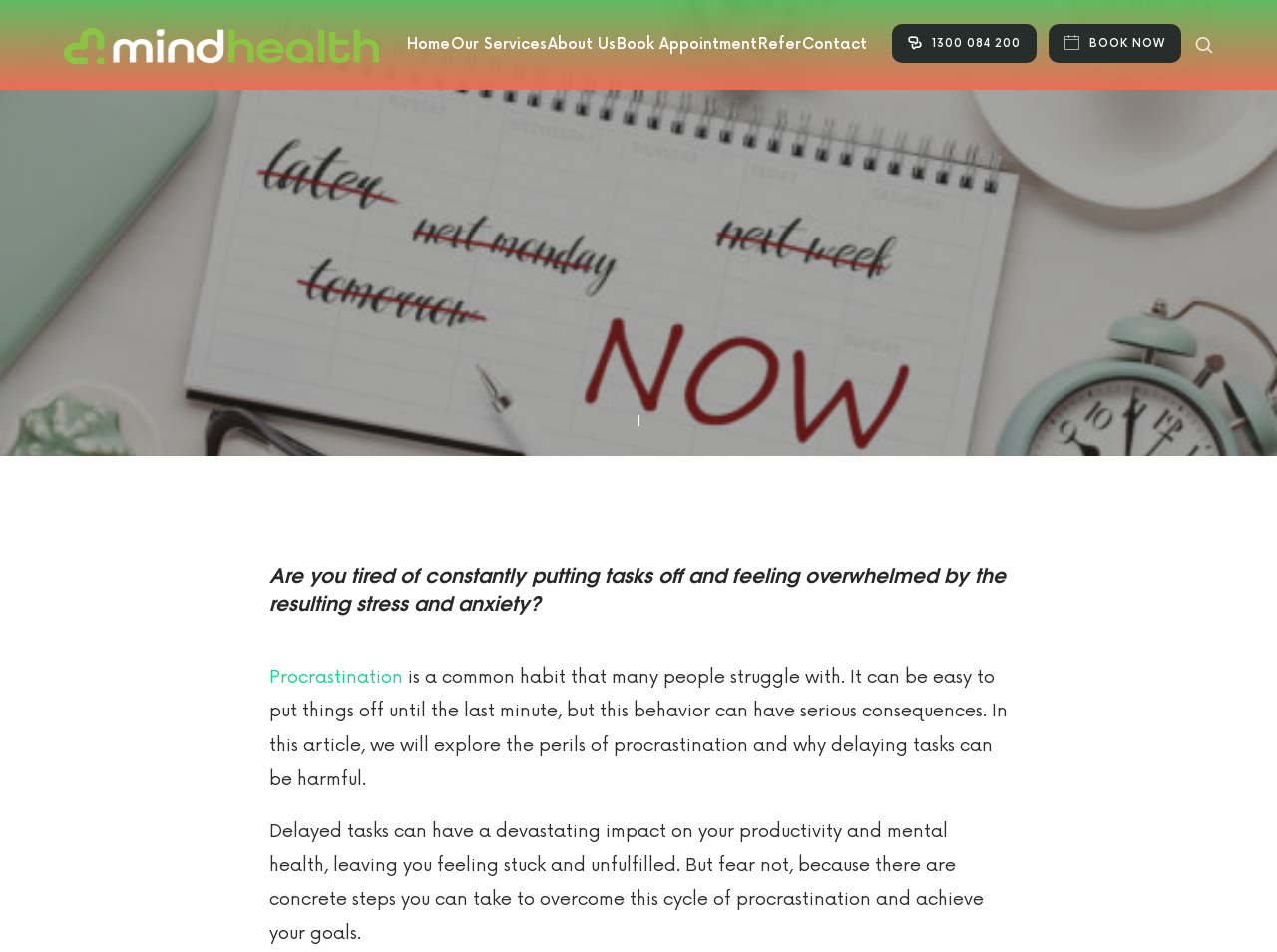How many links are in the top navigation menu?
Give a one-word or short phrase answer based on the image.

6